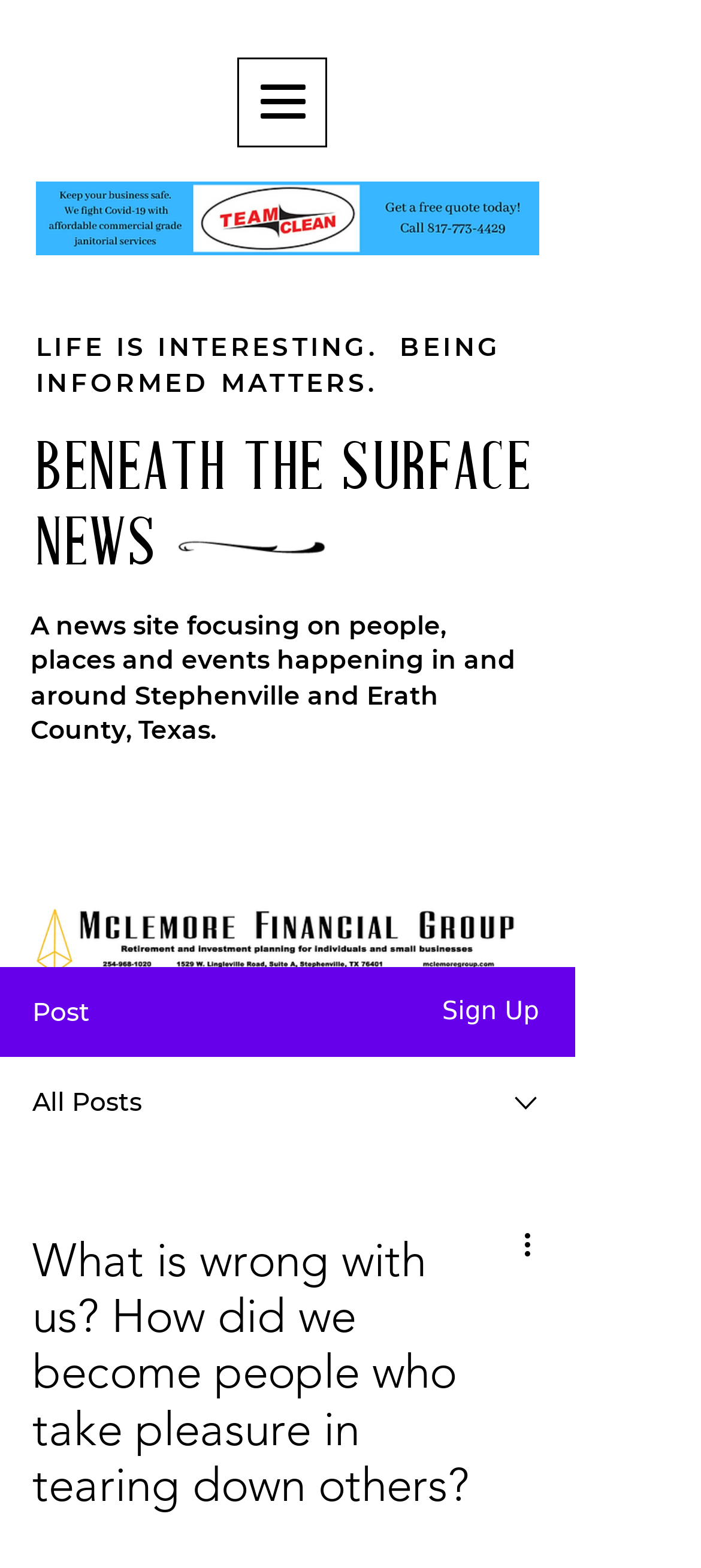What is the focus of the news site?
Look at the screenshot and give a one-word or phrase answer.

people, places and events in Stephenville and Erath County, Texas